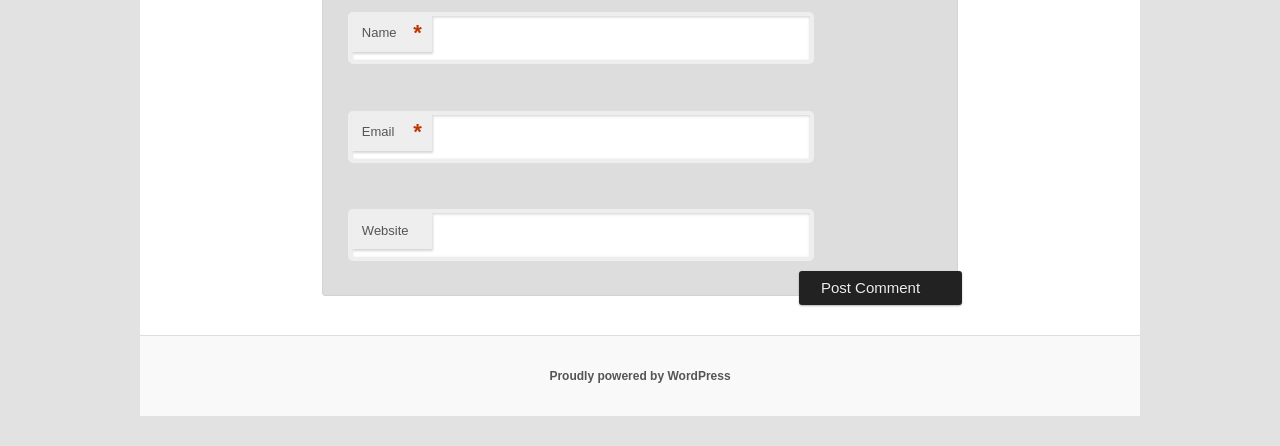How many fields are required in the form?
By examining the image, provide a one-word or phrase answer.

Two